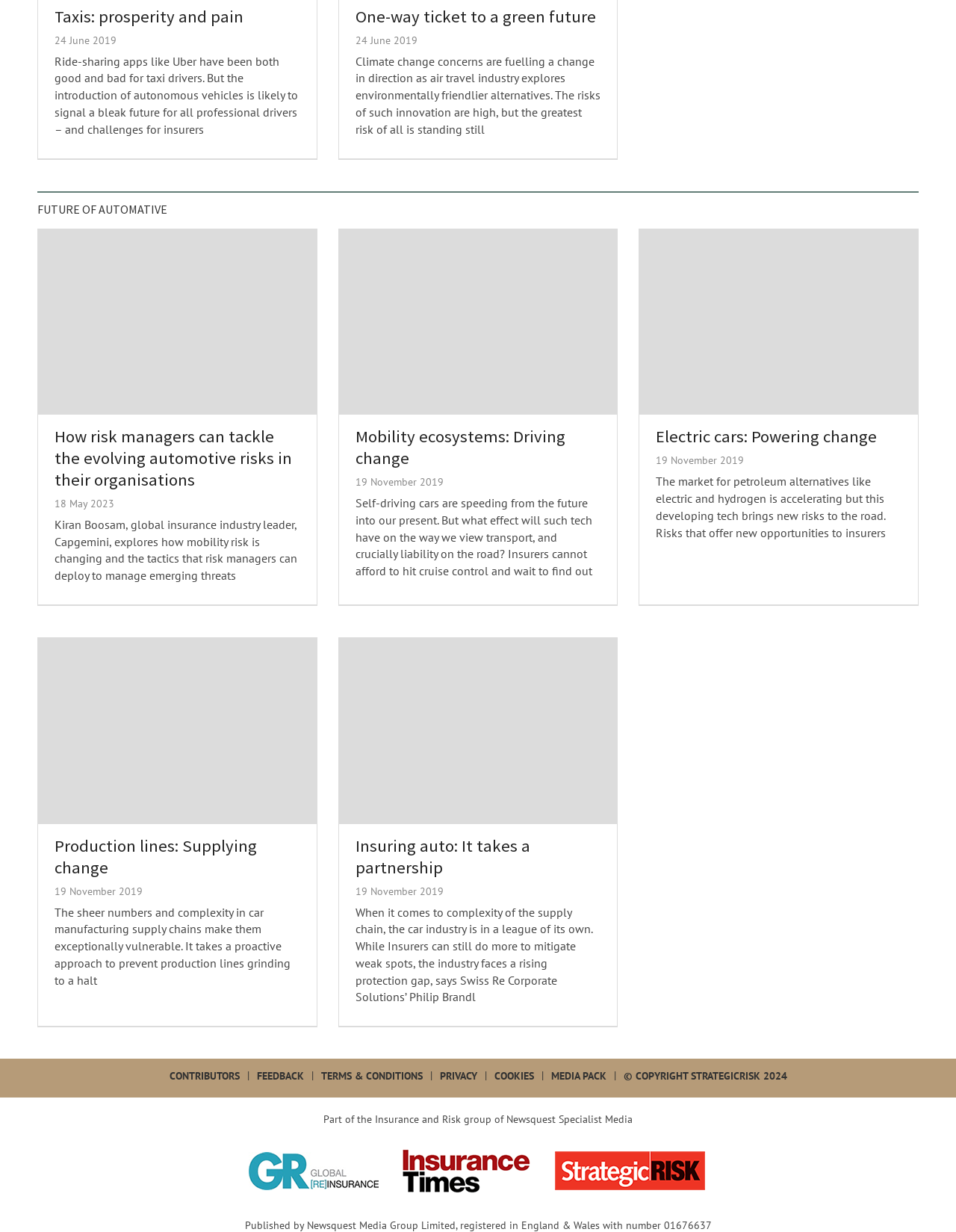Can you show the bounding box coordinates of the region to click on to complete the task described in the instruction: "Explore 'Mobility ecosystems: Driving change'"?

[0.372, 0.346, 0.591, 0.38]